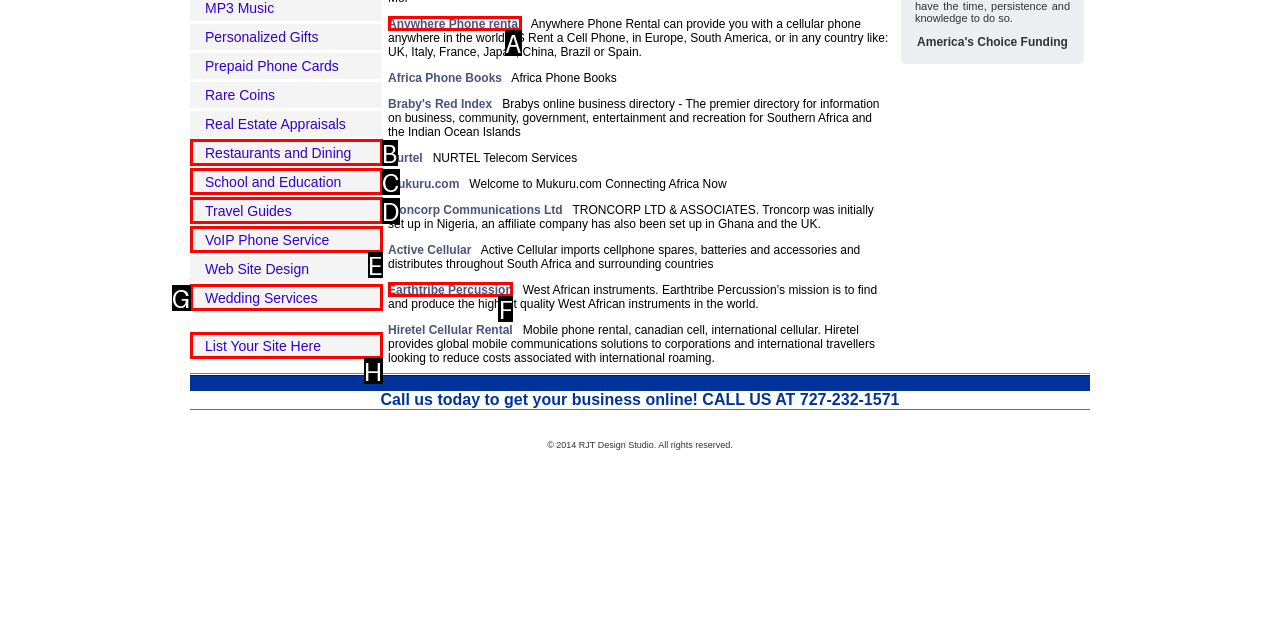Determine which HTML element best fits the description: Anywhere Phone rental
Answer directly with the letter of the matching option from the available choices.

A